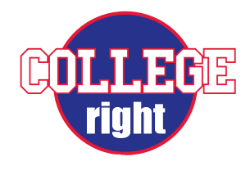What is the purpose of College Right?
Please respond to the question with a detailed and well-explained answer.

The caption states that College Right is an organization dedicated to providing guidance and support throughout the college admissions process, which implies that its purpose is to assist students in navigating the college admissions process.